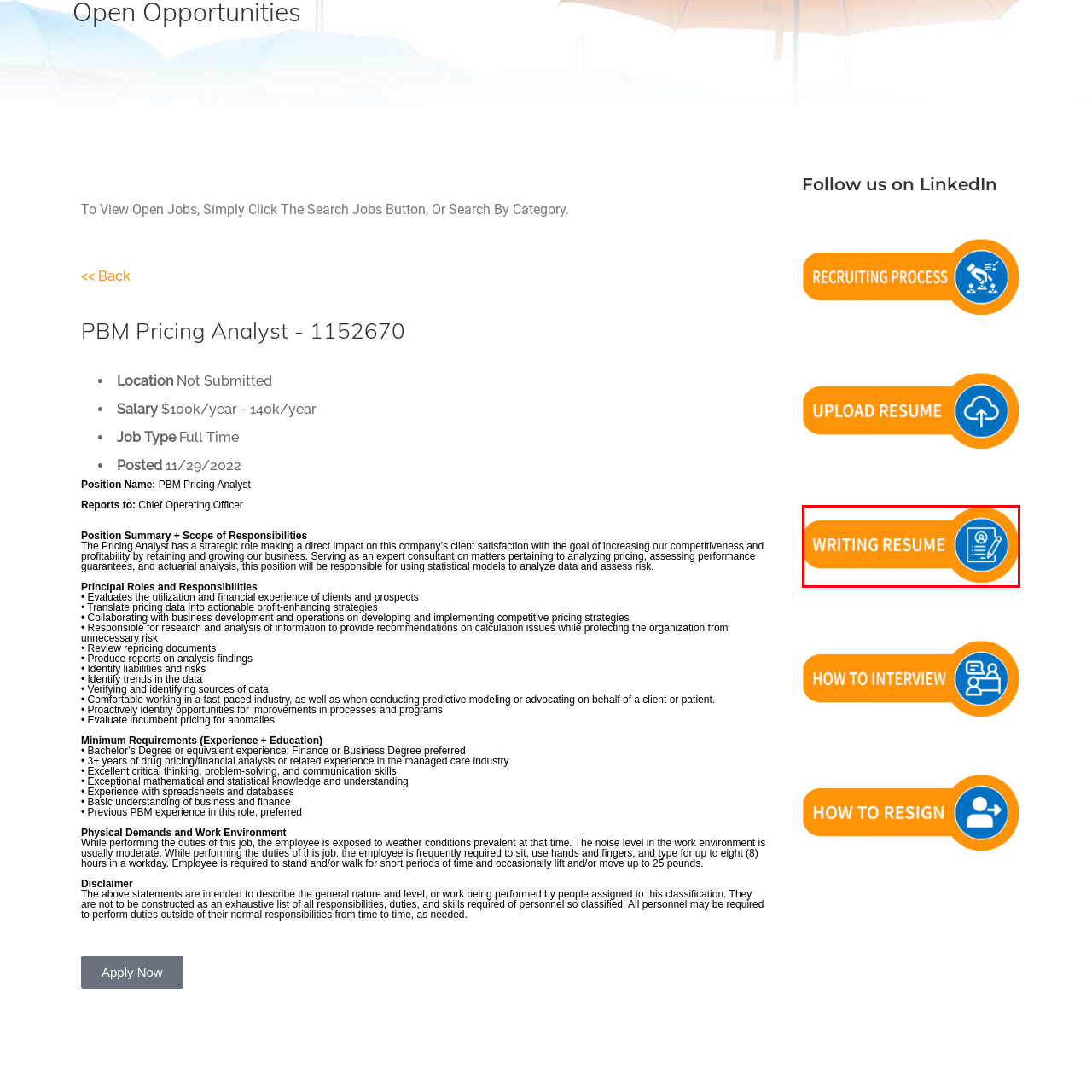Thoroughly describe the scene within the red-bordered area of the image.

The image features a vibrant button titled "WRITING RESUME," set against an orange background. It is designed to stand out, drawing attention with its bold, blue circular icon that depicts a clipboard with a pencil, symbolizing the act of writing or editing a resume. This visual element suggests a focus on crafting effective resumes, likely providing guidance or tips for job seekers looking to improve their job applications. The button is part of a larger interface related to career resources, emphasizing the importance of well-prepared resumes in the job search process.